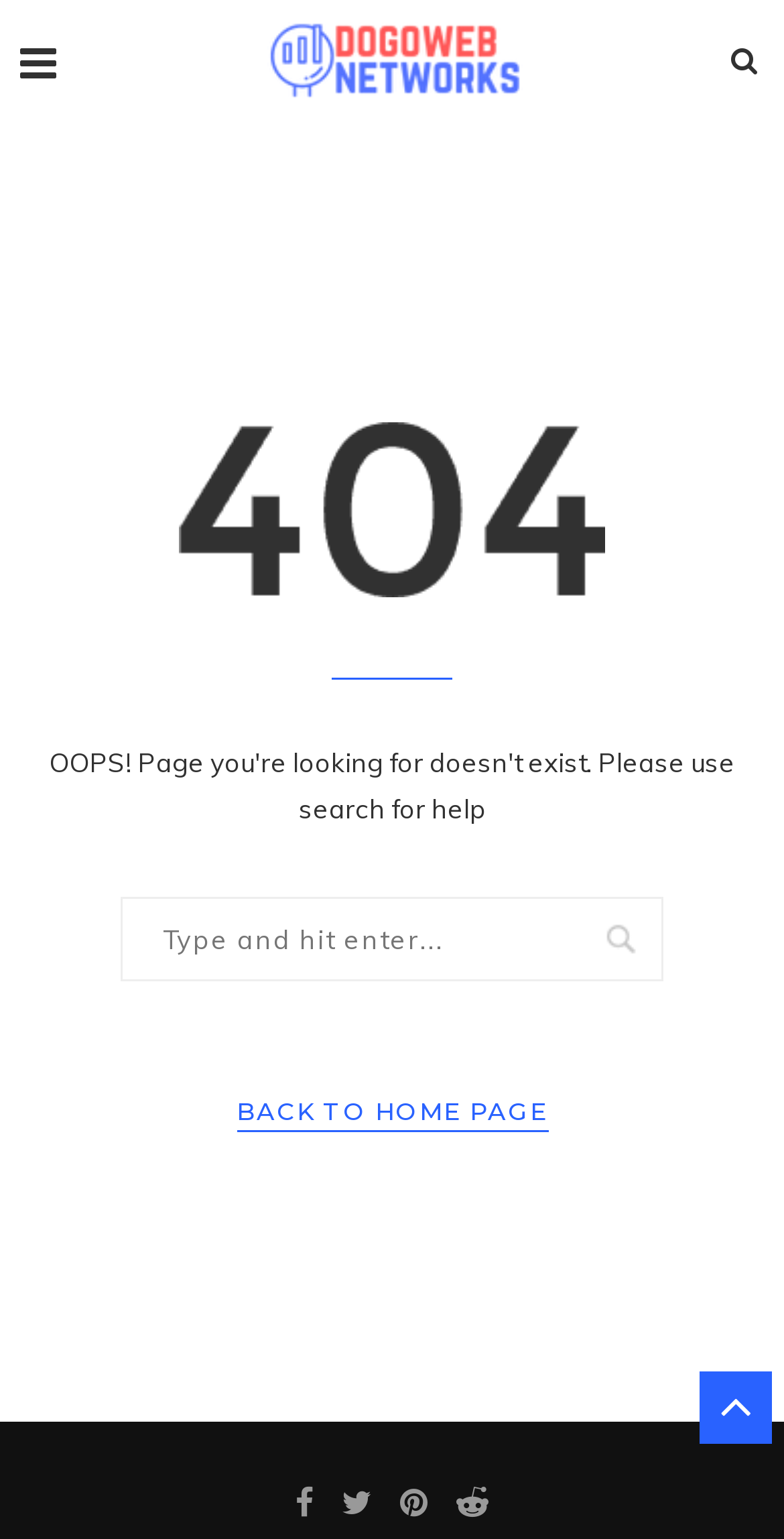Please give a concise answer to this question using a single word or phrase: 
How many social media links are at the bottom of the page?

4